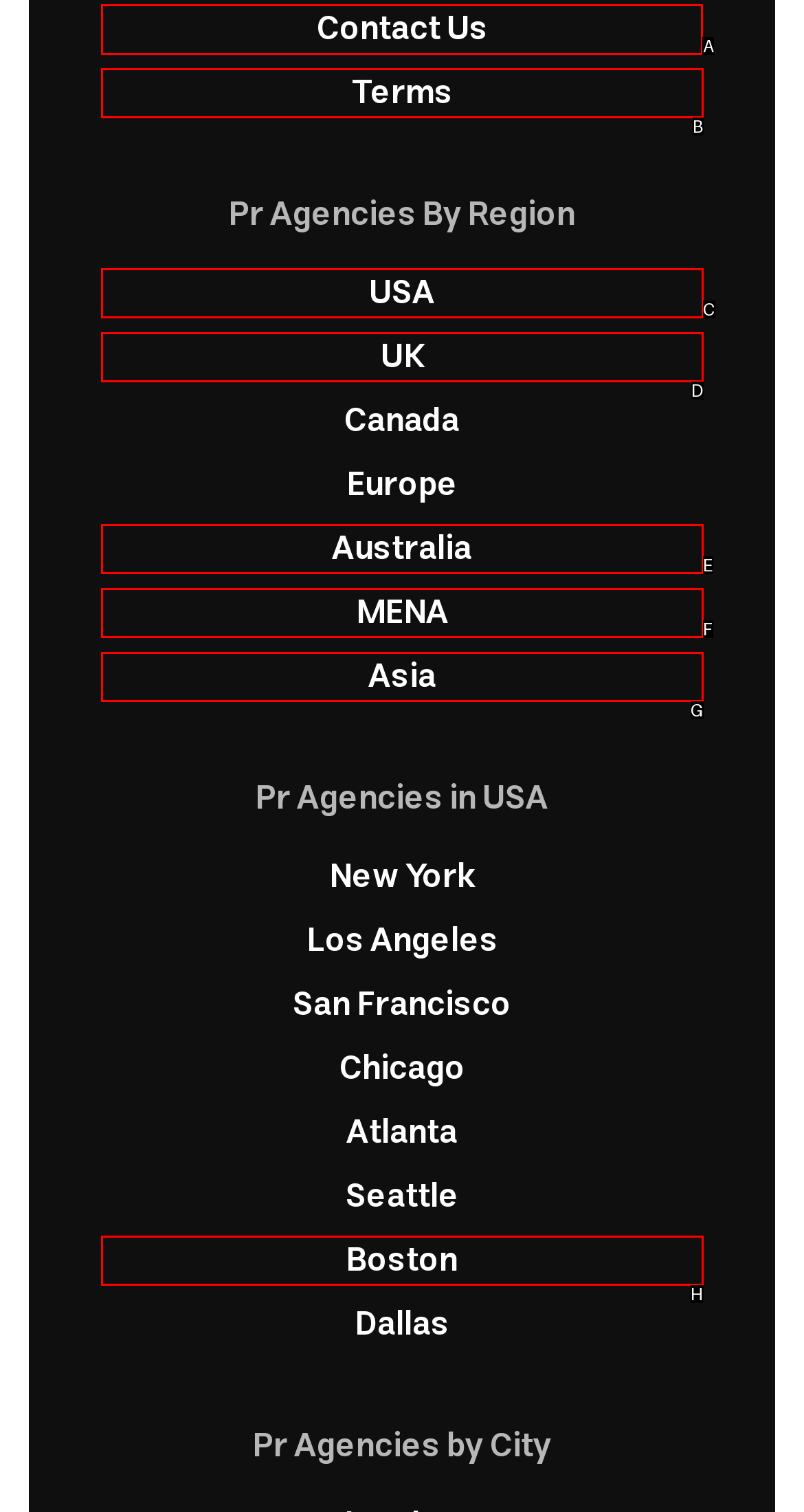What option should you select to complete this task: Read the terms and conditions? Indicate your answer by providing the letter only.

None